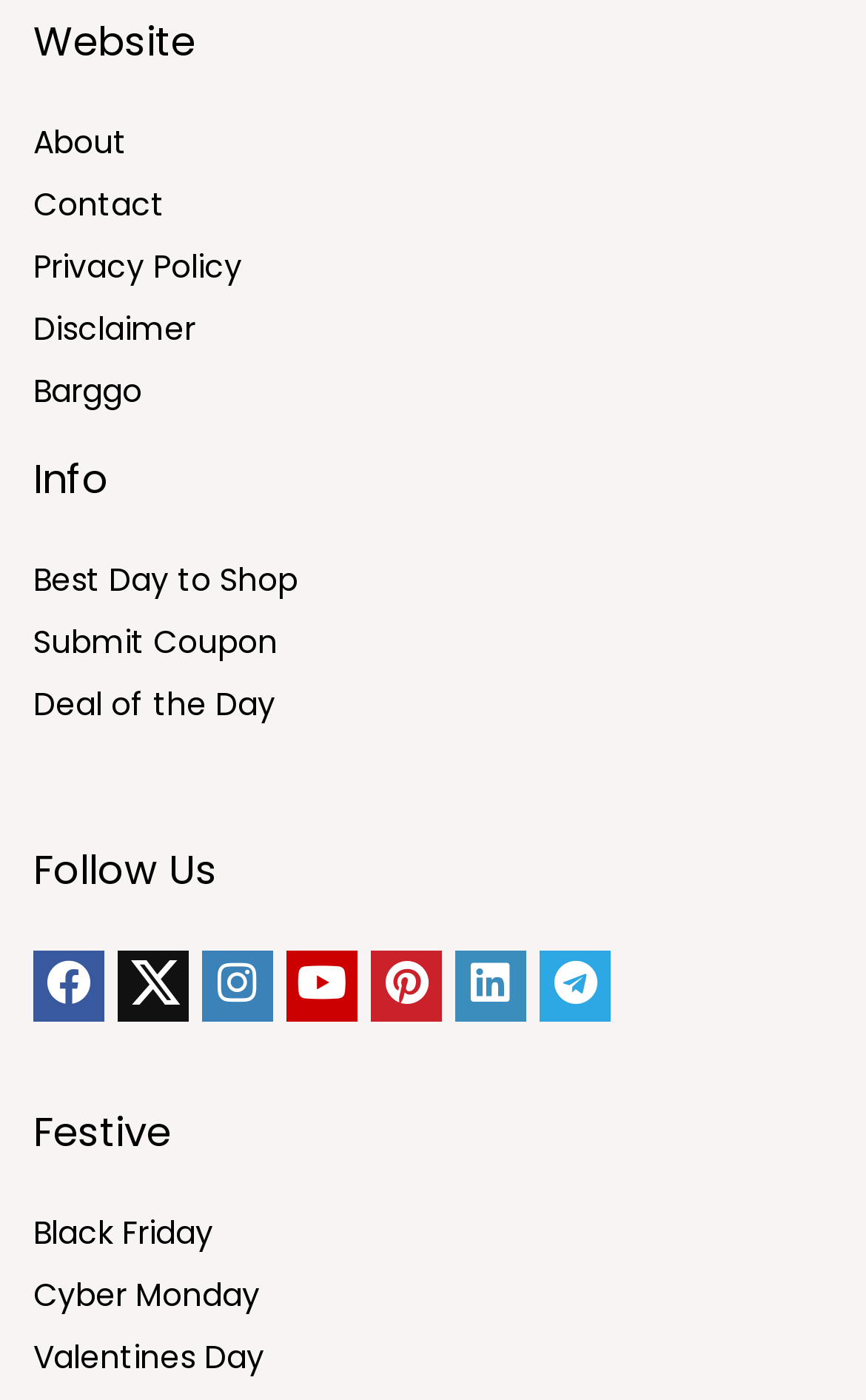Respond to the question below with a concise word or phrase:
What is the first link in the navigation menu?

About